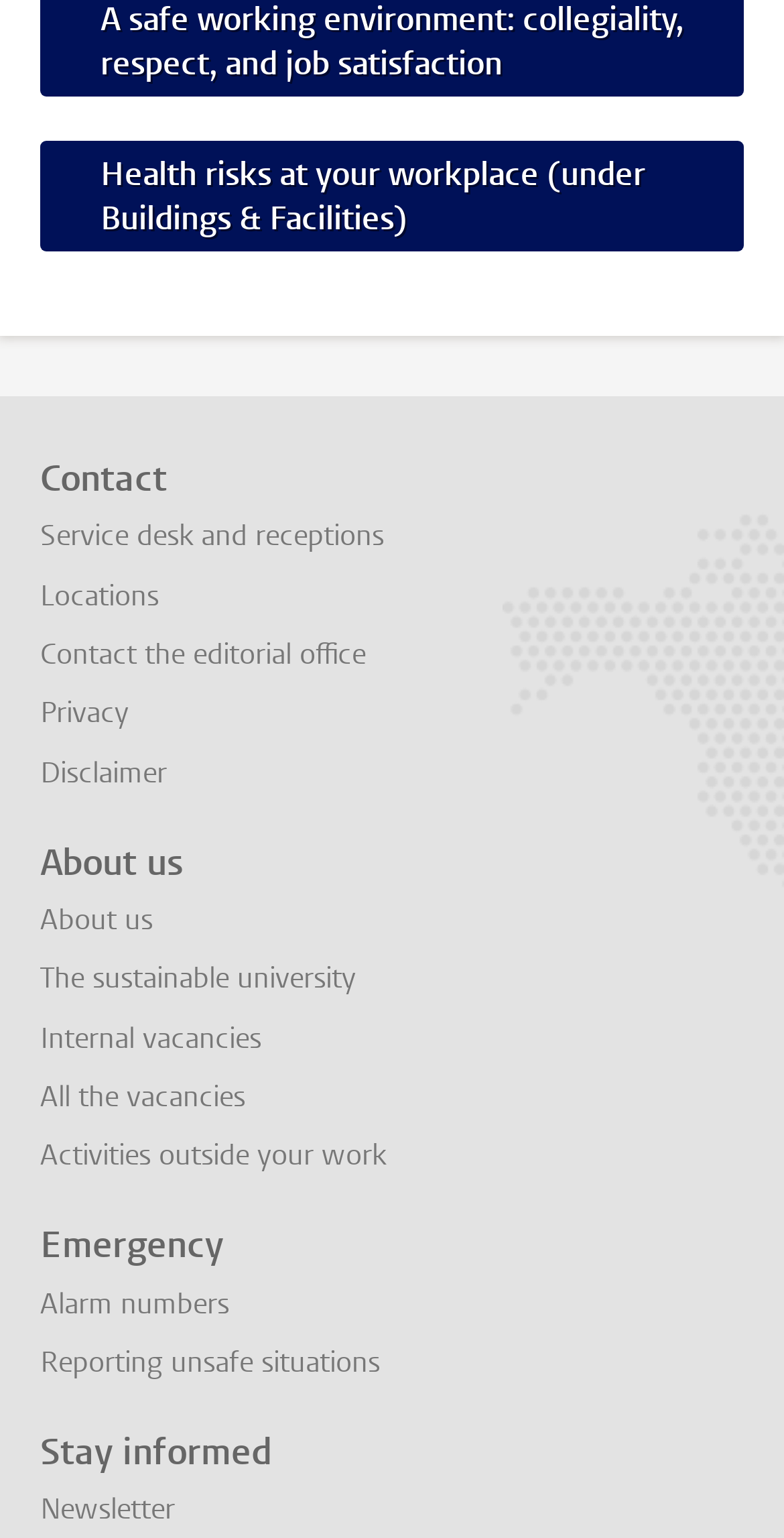From the element description: "Locations", extract the bounding box coordinates of the UI element. The coordinates should be expressed as four float numbers between 0 and 1, in the order [left, top, right, bottom].

[0.051, 0.375, 0.203, 0.4]